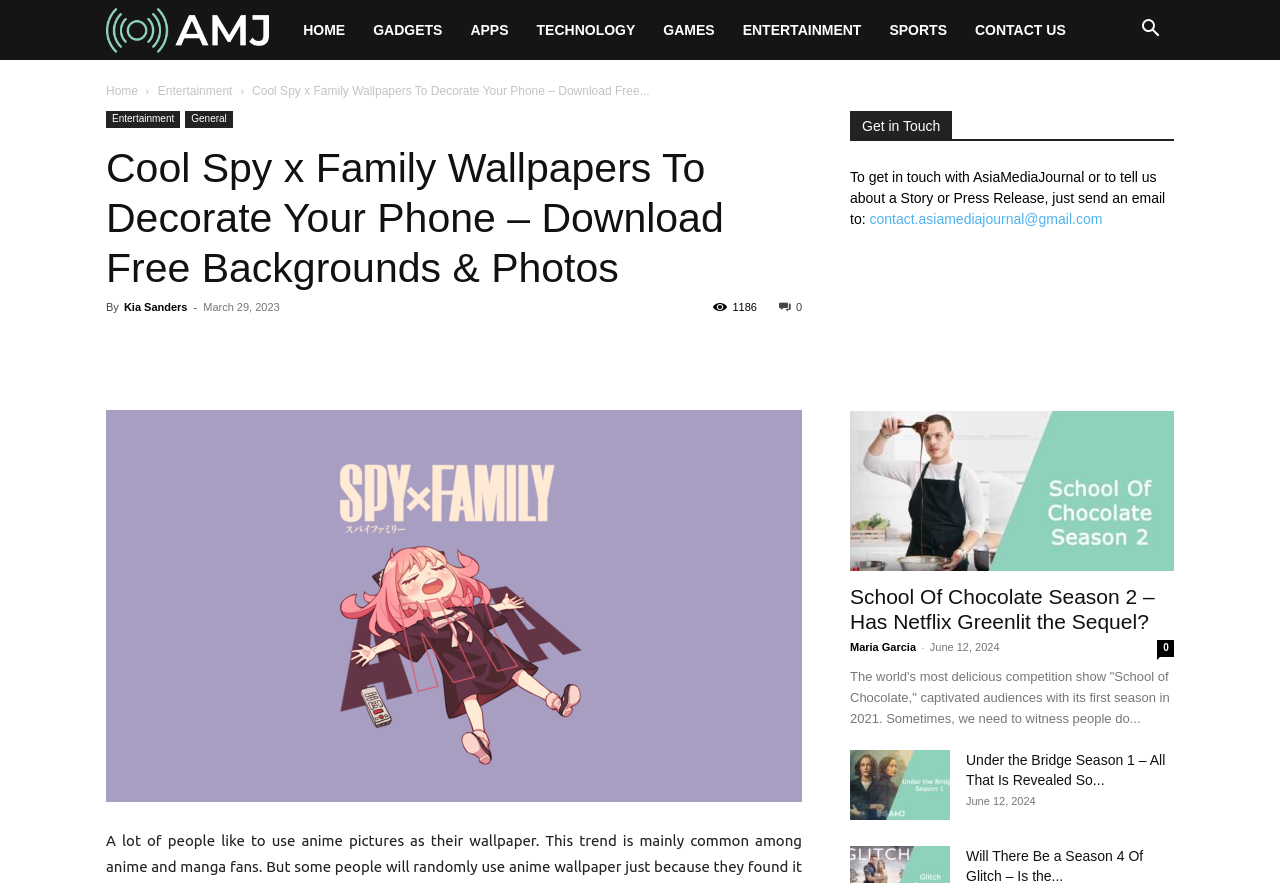Extract the main title from the webpage and generate its text.

Cool Spy x Family Wallpapers To Decorate Your Phone – Download Free Backgrounds & Photos